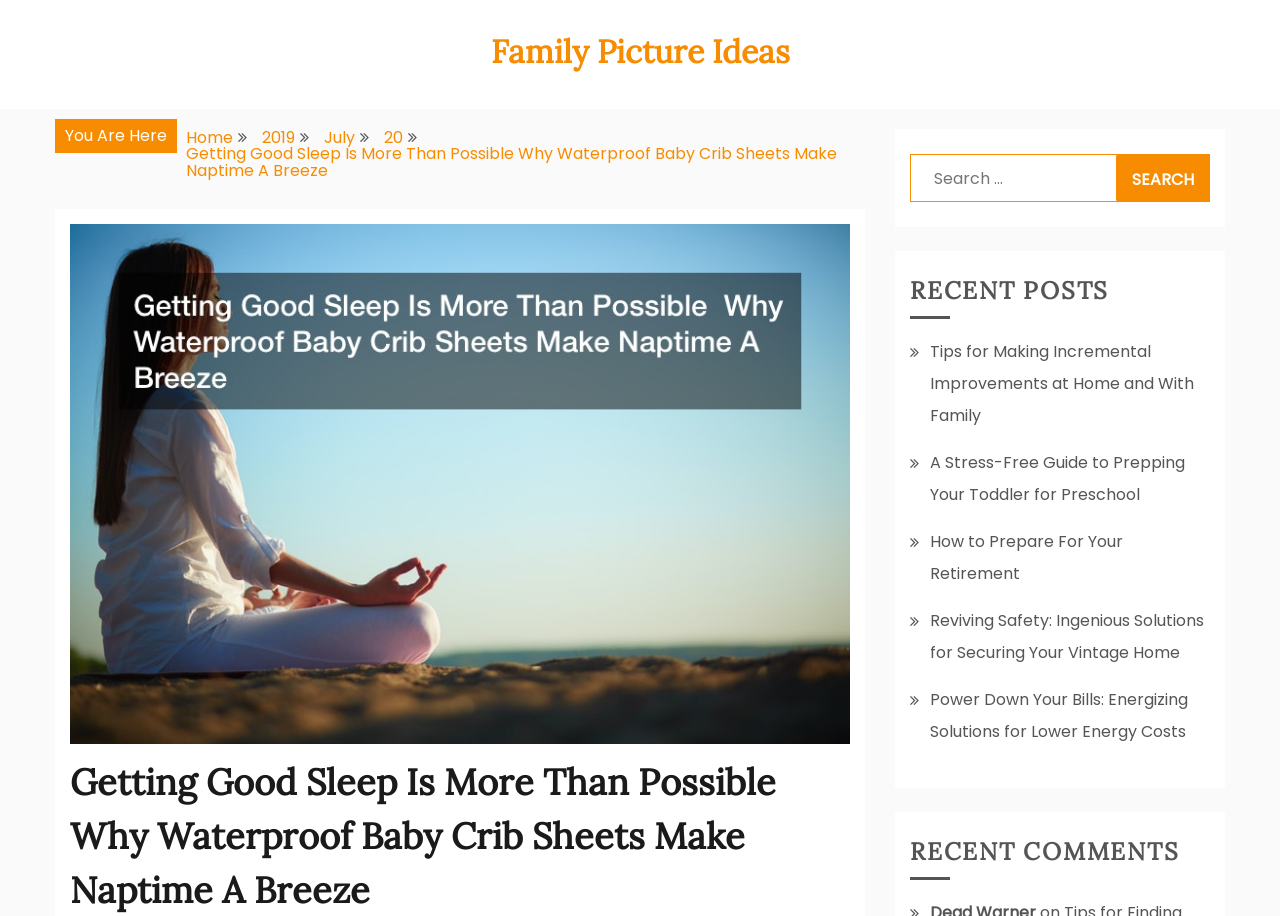Please determine the bounding box coordinates of the element to click in order to execute the following instruction: "Search for something". The coordinates should be four float numbers between 0 and 1, specified as [left, top, right, bottom].

[0.711, 0.168, 0.945, 0.221]